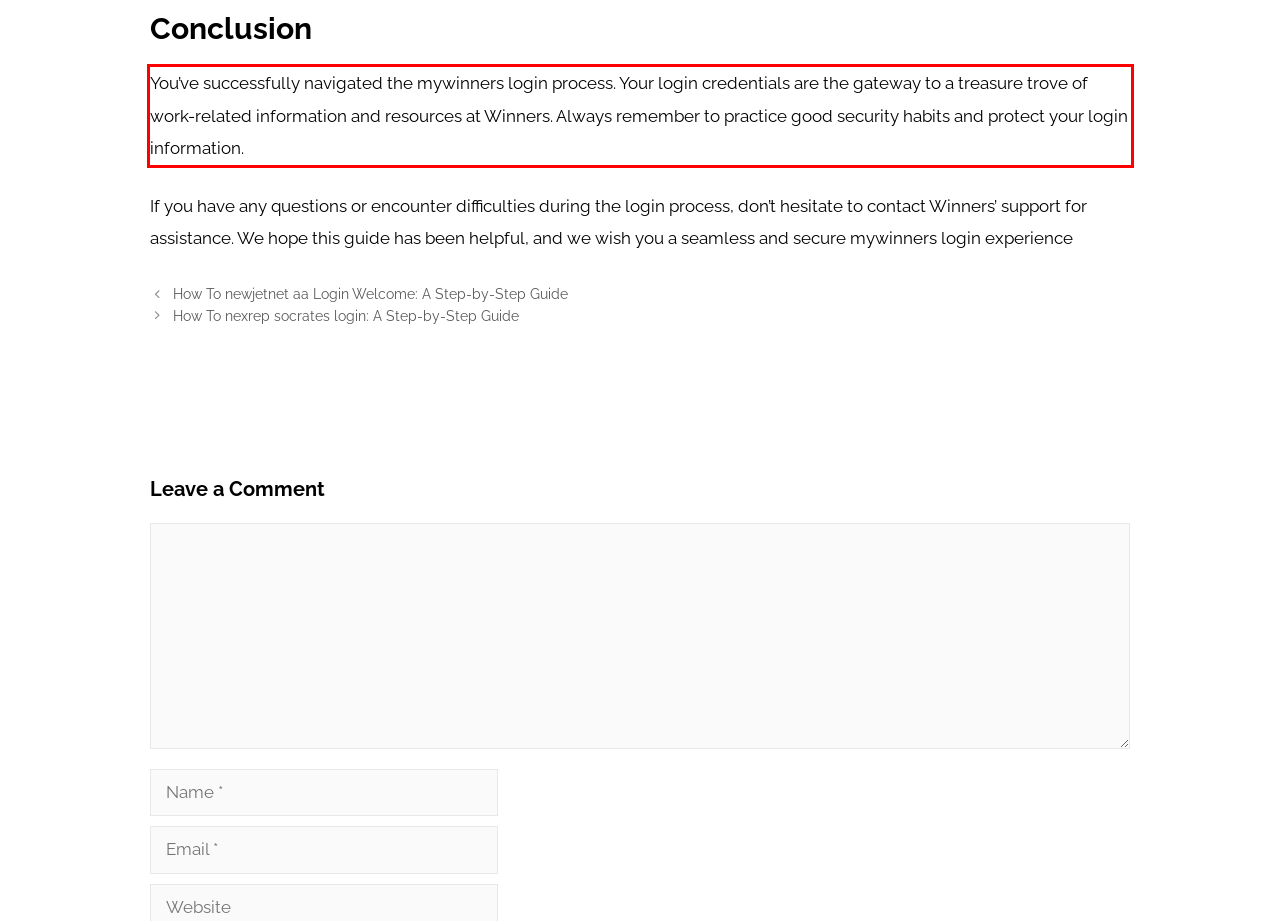Examine the webpage screenshot, find the red bounding box, and extract the text content within this marked area.

You’ve successfully navigated the mywinners login process. Your login credentials are the gateway to a treasure trove of work-related information and resources at Winners. Always remember to practice good security habits and protect your login information.